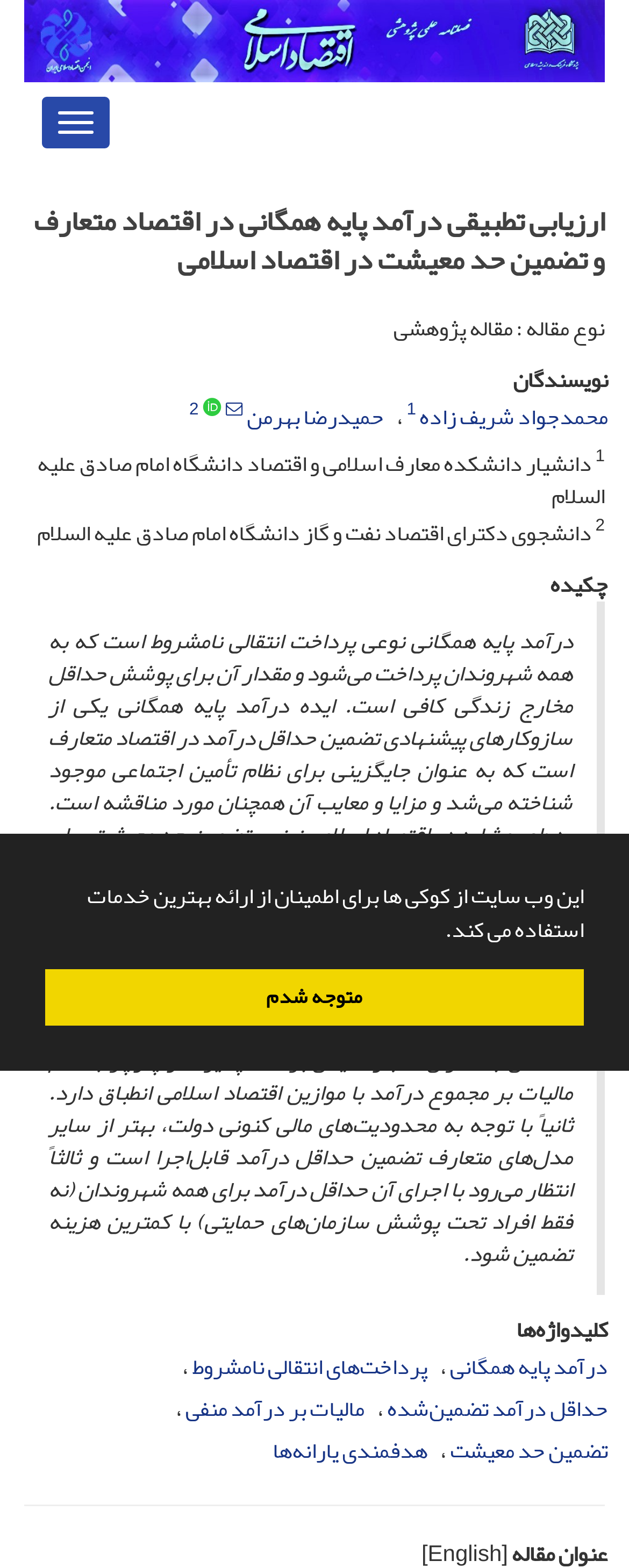What is the purpose of the universal basic income?
Using the screenshot, give a one-word or short phrase answer.

To guarantee minimum income